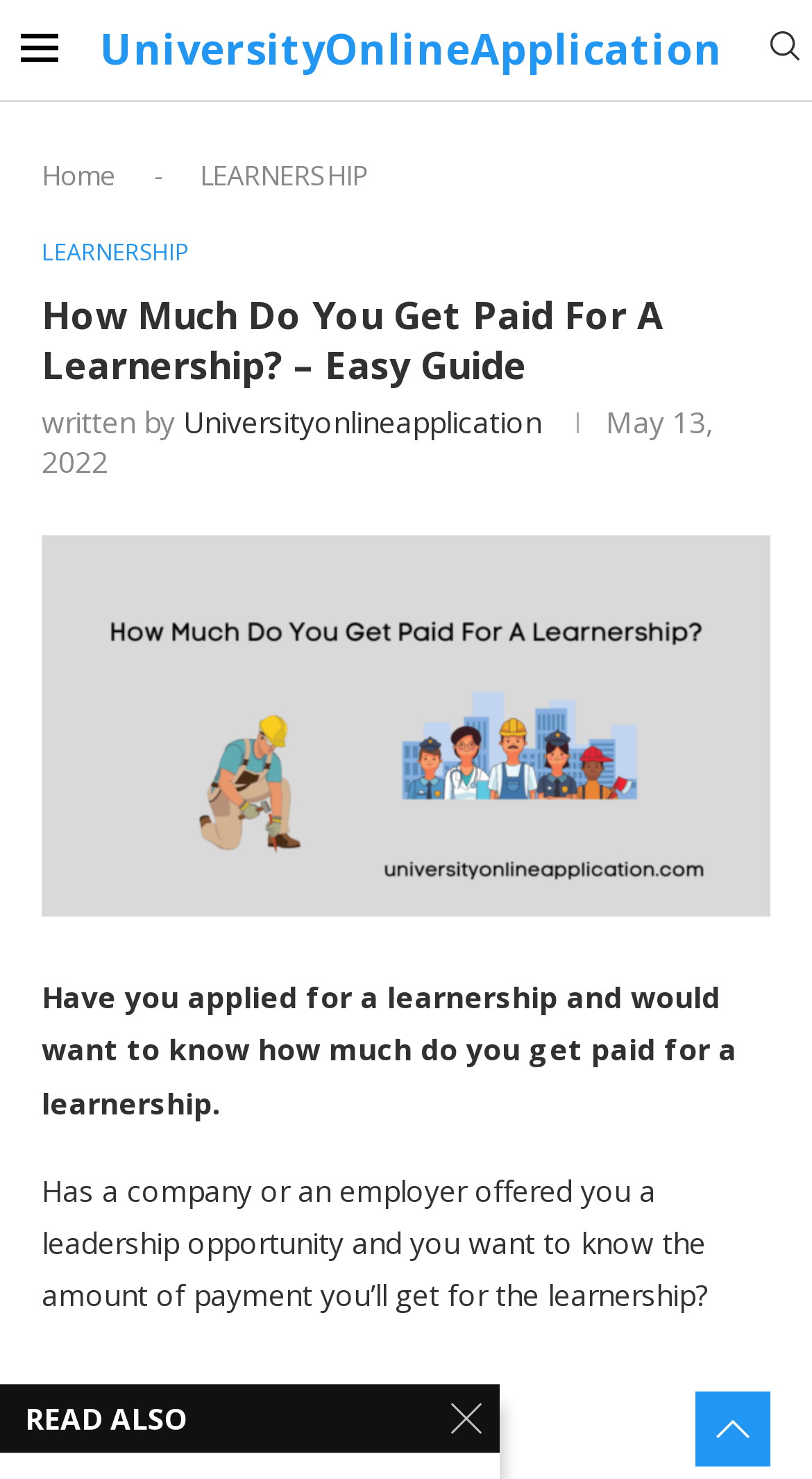Look at the image and give a detailed response to the following question: What is the topic of the article?

The webpage is discussing learnerships and their payment ranges, implying that the topic of the article is learnership payment.